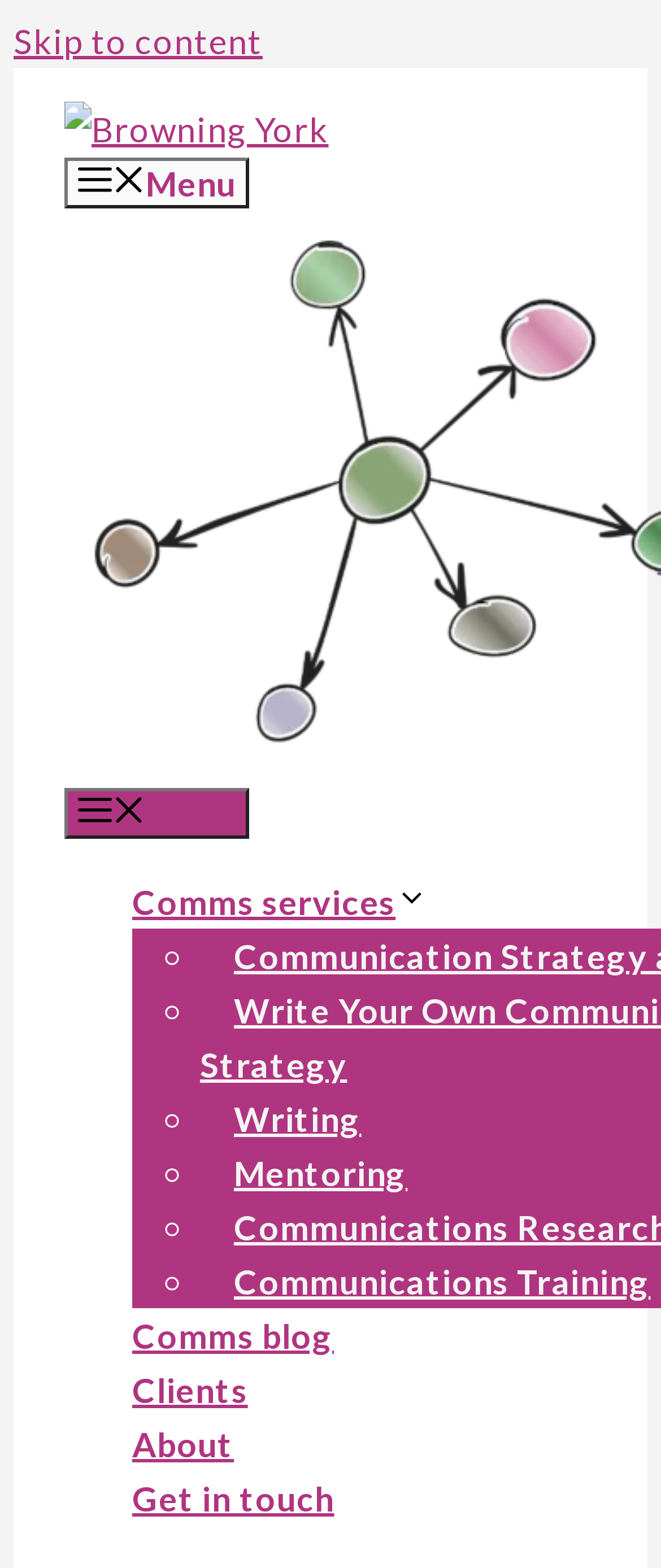Identify the bounding box coordinates of the clickable region required to complete the instruction: "Open the 'Get in touch' page". The coordinates should be given as four float numbers within the range of 0 and 1, i.e., [left, top, right, bottom].

[0.2, 0.942, 0.506, 0.968]